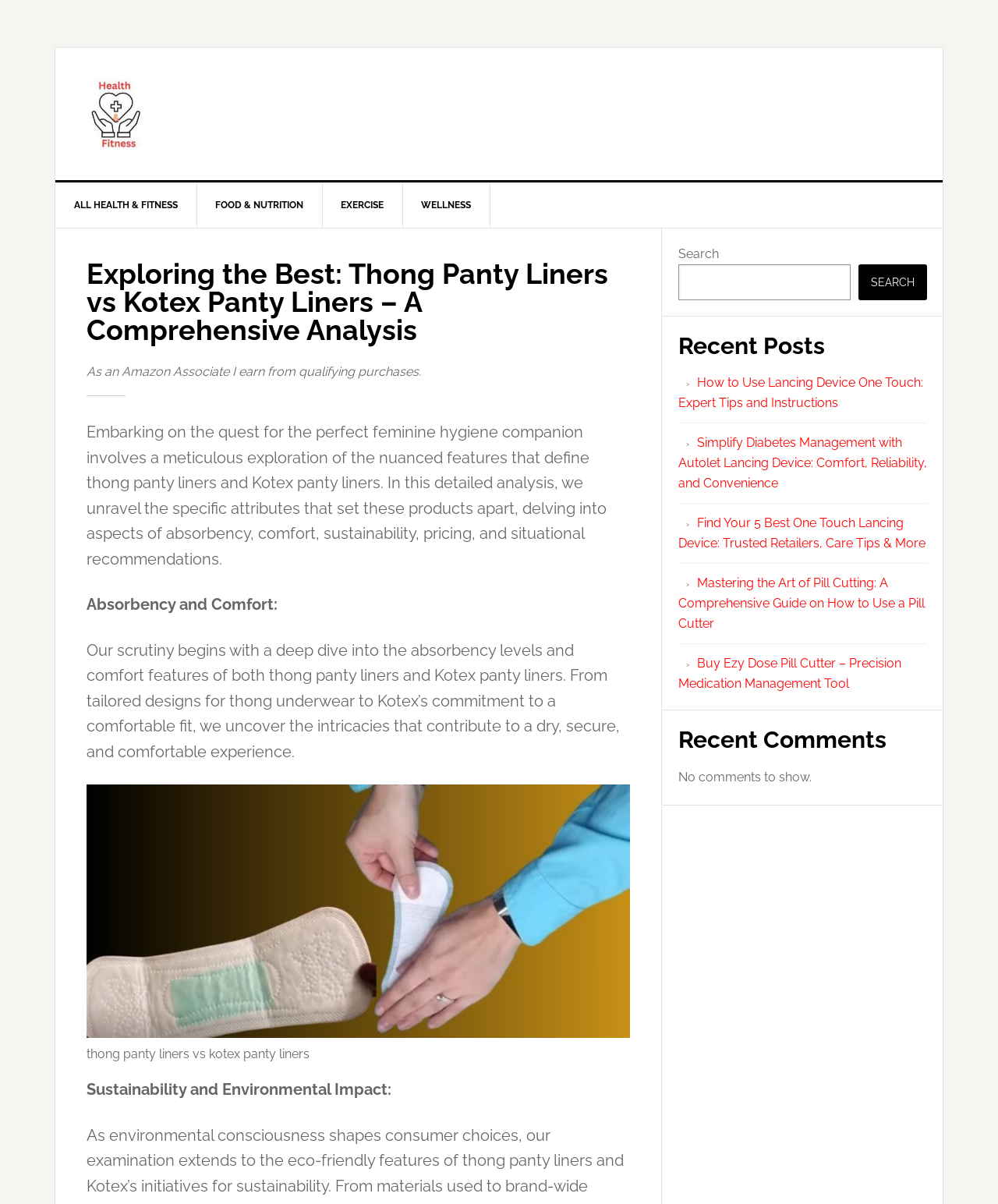How many recent posts are listed in the primary sidebar?
Please provide a comprehensive answer based on the contents of the image.

In the primary sidebar, there is a section titled 'Recent Posts' that lists five recent posts with their corresponding links.